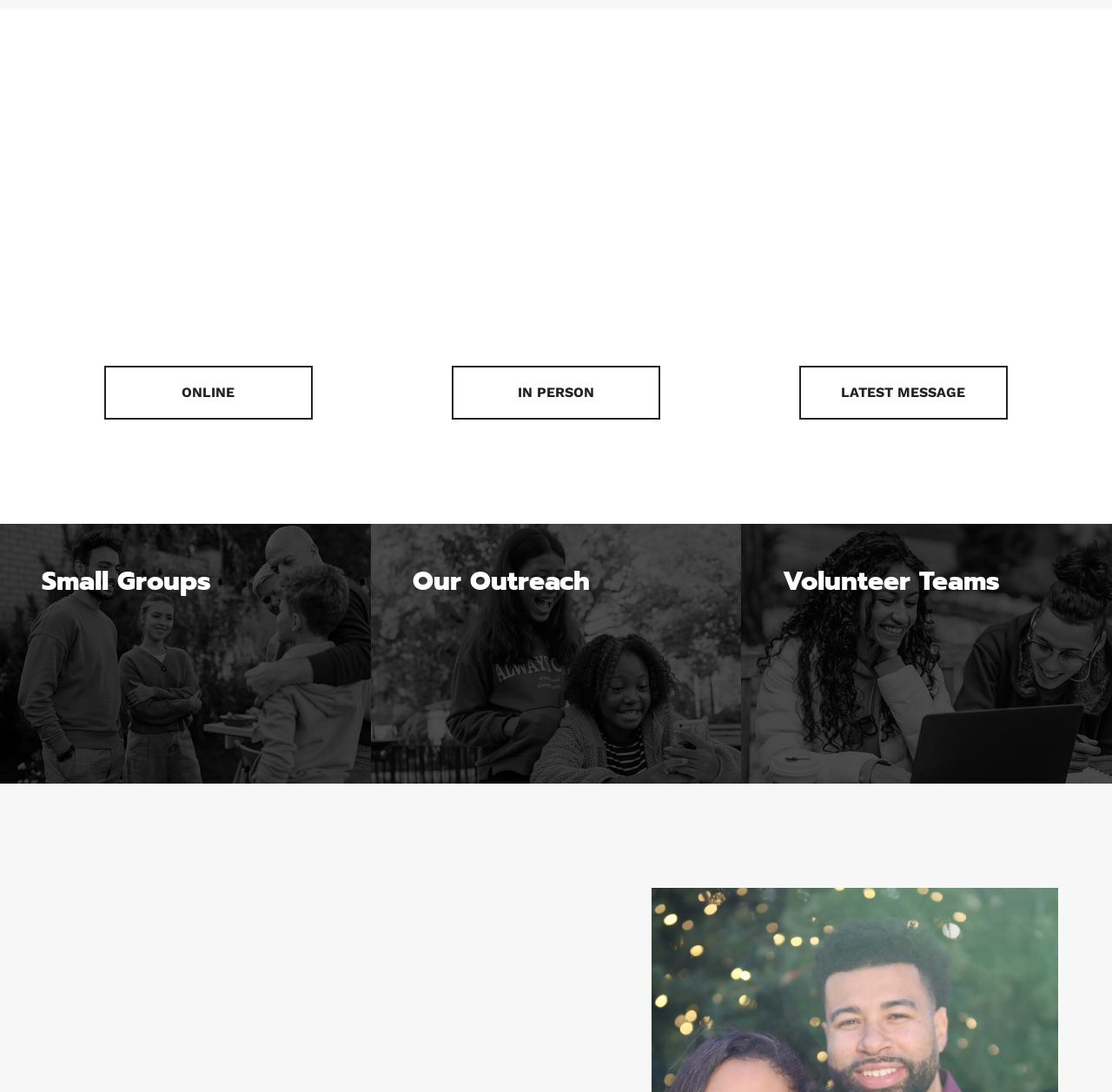How many sections are there on the webpage?
Please answer the question with a single word or phrase, referencing the image.

3